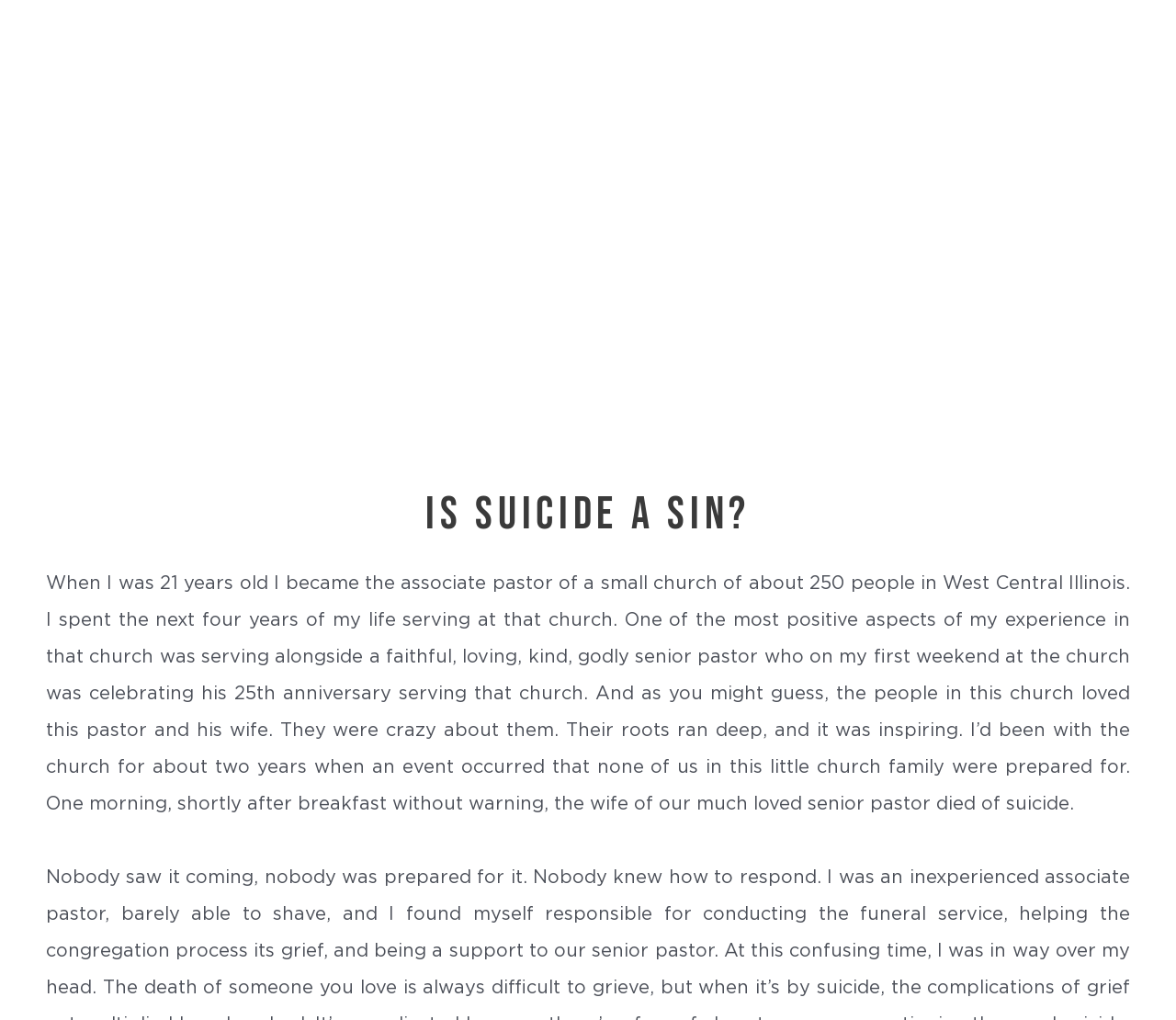How many years had the senior pastor served the church?
Respond to the question with a well-detailed and thorough answer.

The senior pastor had served the church for 25 years, as mentioned in the text, which was celebrated during the author's time at the church.